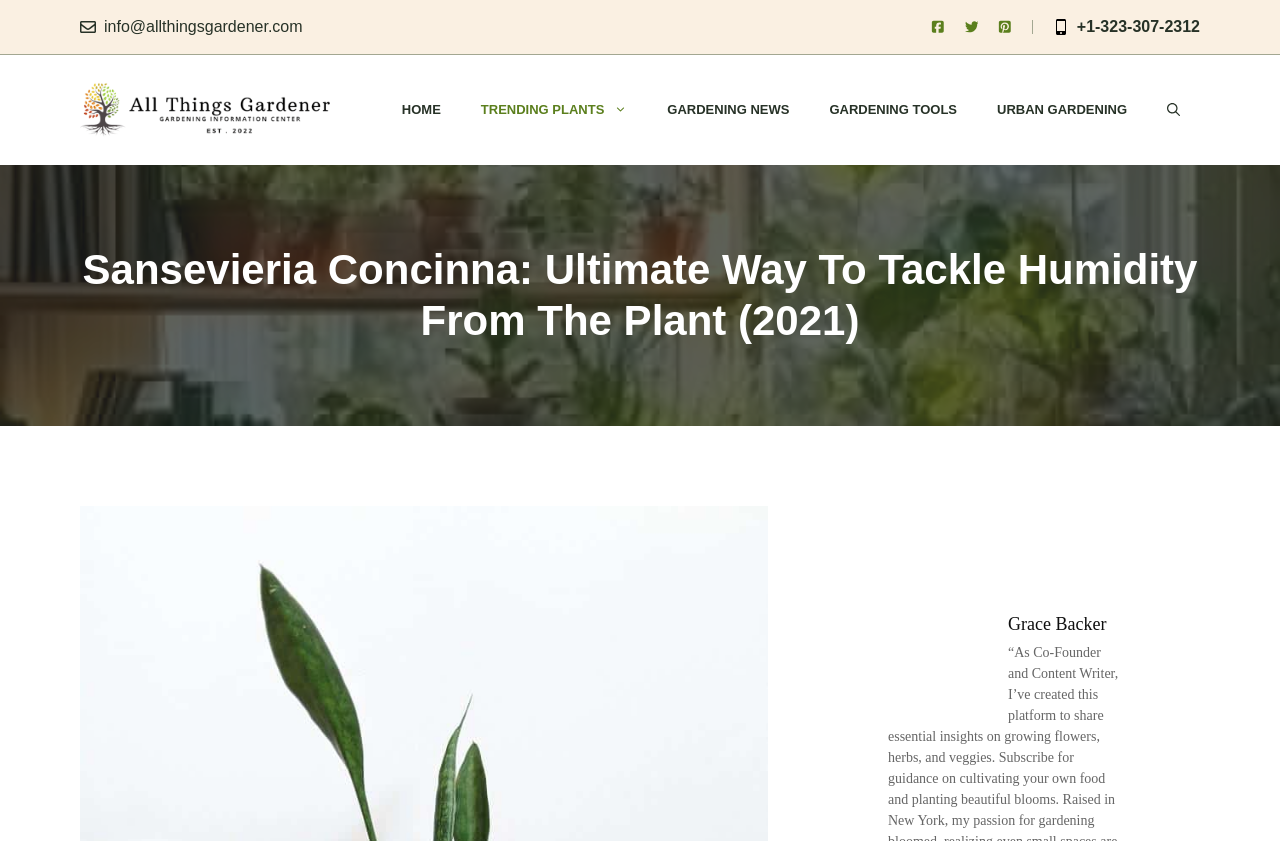Determine the bounding box coordinates of the clickable element necessary to fulfill the instruction: "Call the phone number". Provide the coordinates as four float numbers within the 0 to 1 range, i.e., [left, top, right, bottom].

[0.841, 0.021, 0.938, 0.042]